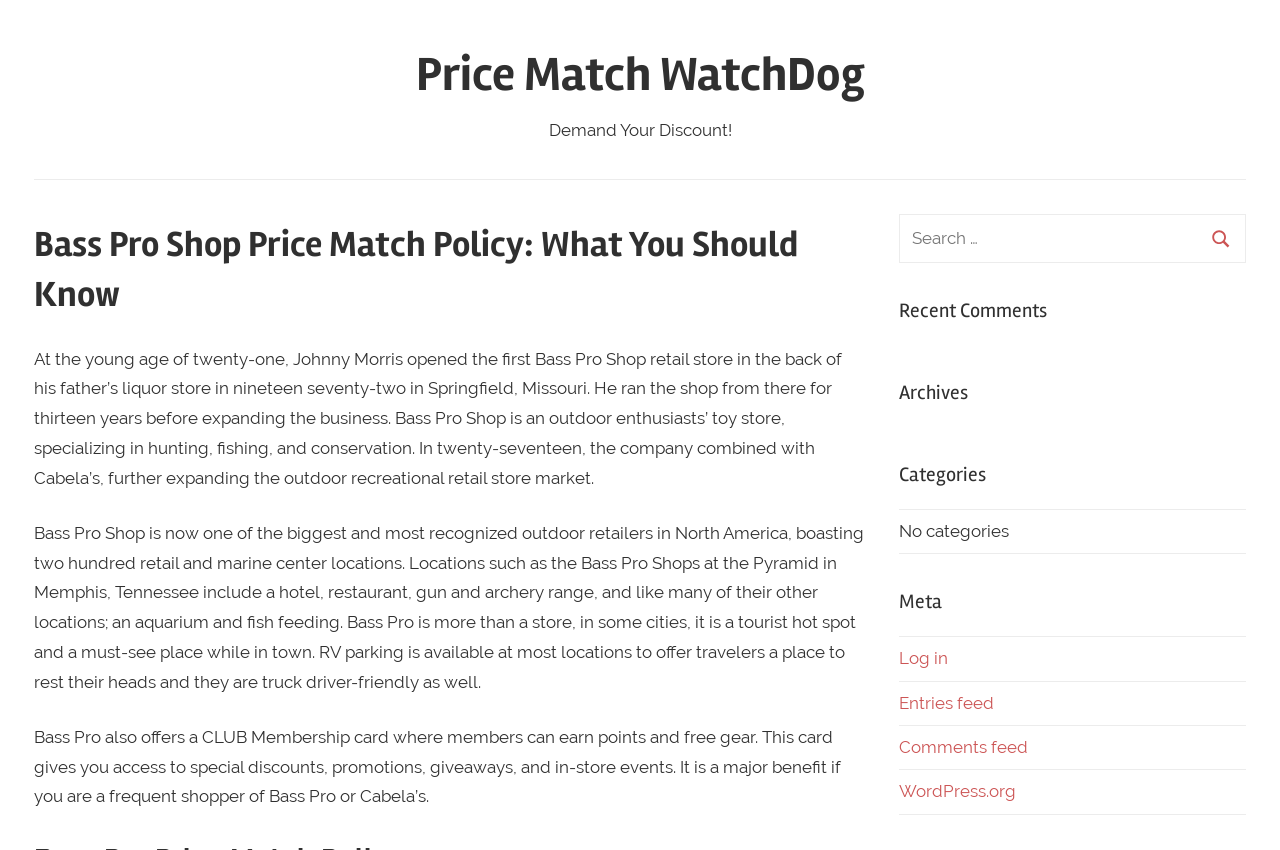Locate the bounding box coordinates of the element to click to perform the following action: 'View recent comments'. The coordinates should be given as four float values between 0 and 1, in the form of [left, top, right, bottom].

[0.703, 0.349, 0.973, 0.382]